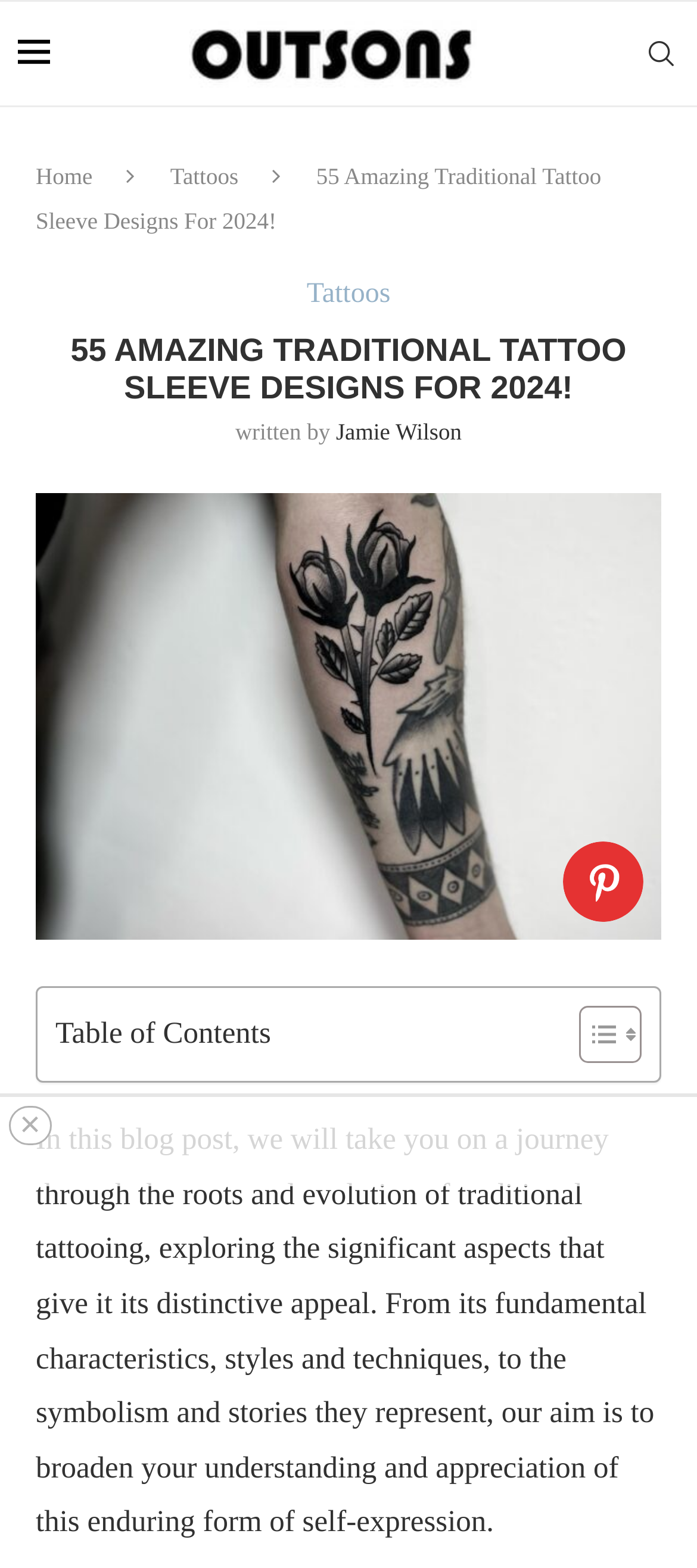Give an extensive and precise description of the webpage.

This webpage is about traditional tattooing, with a focus on its roots and evolution. At the top, there is a large header with the title "55 Amazing Traditional Tattoo Sleeve Designs For 2024!" in bold font, accompanied by a smaller text "written by Jamie Wilson". Below the header, there is a large image that takes up most of the width of the page, with a button on the right side.

On the top-left corner, there are three links: "Home", "Tattoos", and a search bar. On the top-right corner, there is a link to "Outsons" with a small image, and another link to "Search".

The main content of the page is divided into sections. The first section has a heading "55 AMAZING TRADITIONAL TATTOO SLEEVE DESIGNS FOR 2024!" and a paragraph of text that introduces the topic of traditional tattooing. Below this, there is a table of contents with two small images on the right side.

The rest of the page is filled with a long article that explores the roots and evolution of traditional tattooing, including its fundamental characteristics, styles, and techniques, as well as the symbolism and stories behind the tattoos. The article is accompanied by several images and an advertisement iframe in the middle.

At the bottom of the page, there is a small "×" symbol on the left side, which is likely a close button for the advertisement.